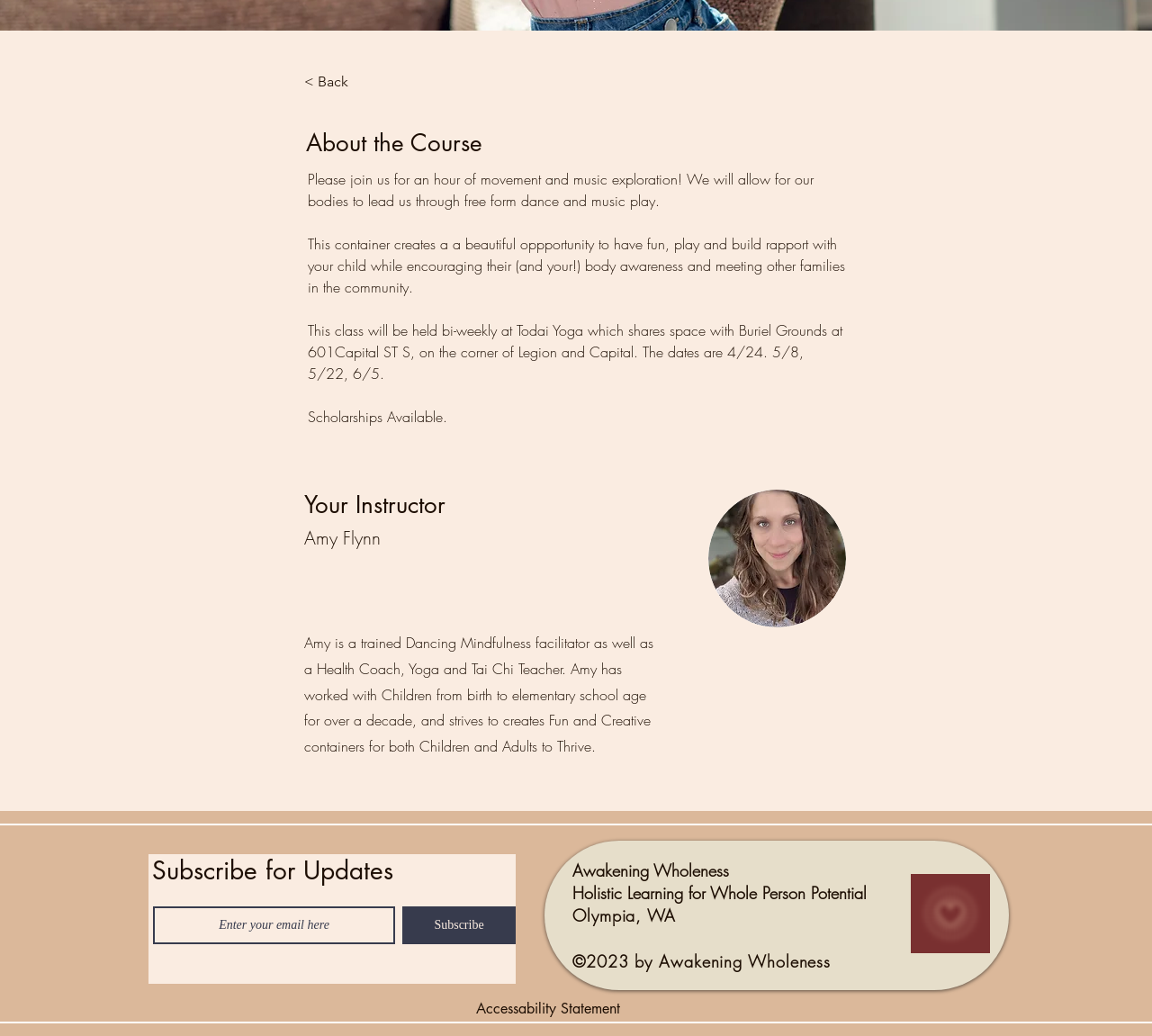What is the topic of the course?
Observe the image and answer the question with a one-word or short phrase response.

Movement and music exploration